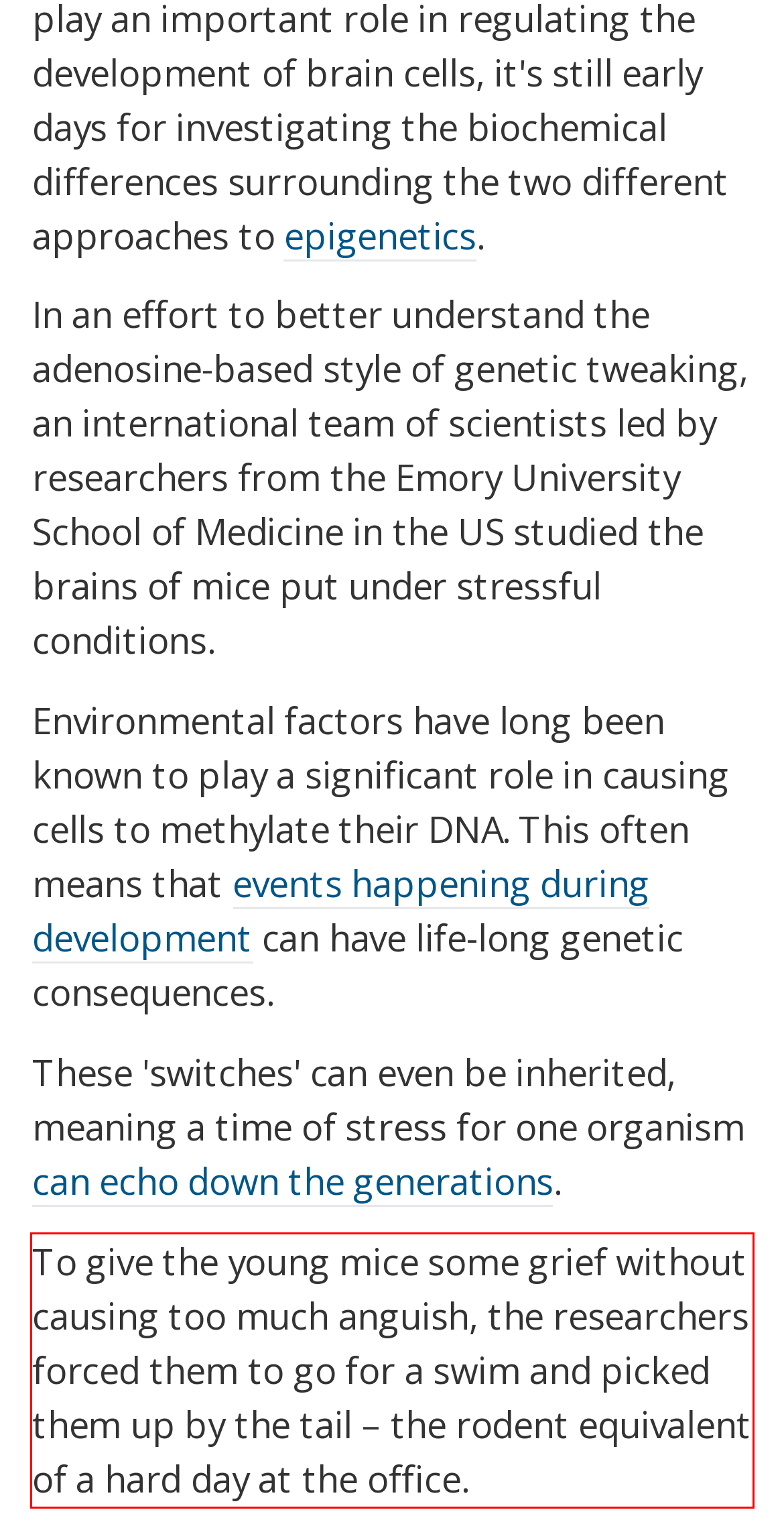Given a webpage screenshot with a red bounding box, perform OCR to read and deliver the text enclosed by the red bounding box.

To give the young mice some grief without causing too much anguish, the researchers forced them to go for a swim and picked them up by the tail – the rodent equivalent of a hard day at the office.